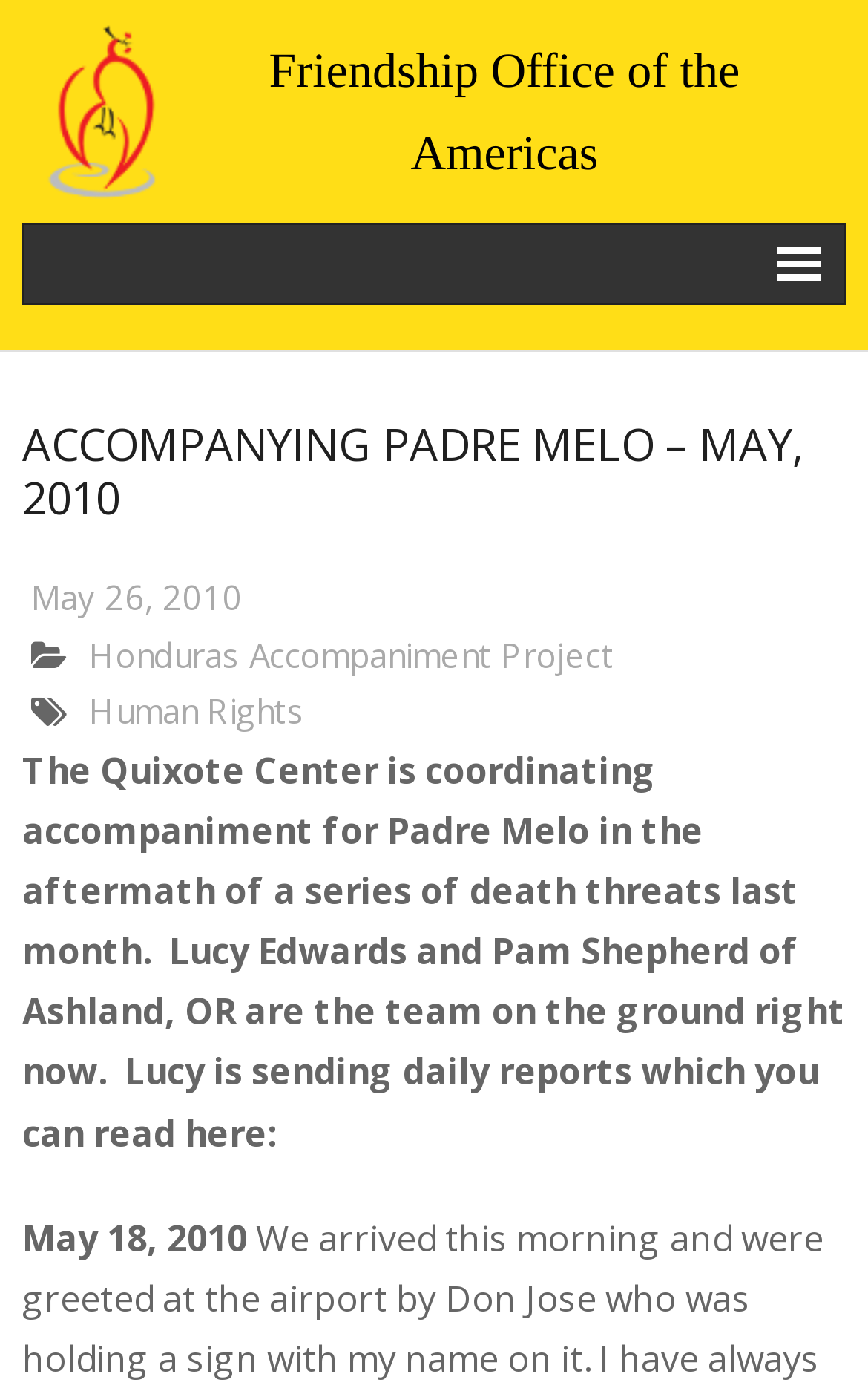Determine the bounding box of the UI component based on this description: "alt="Friendship Office of the Americas"". The bounding box coordinates should be four float values between 0 and 1, i.e., [left, top, right, bottom].

[0.051, 0.016, 0.949, 0.144]